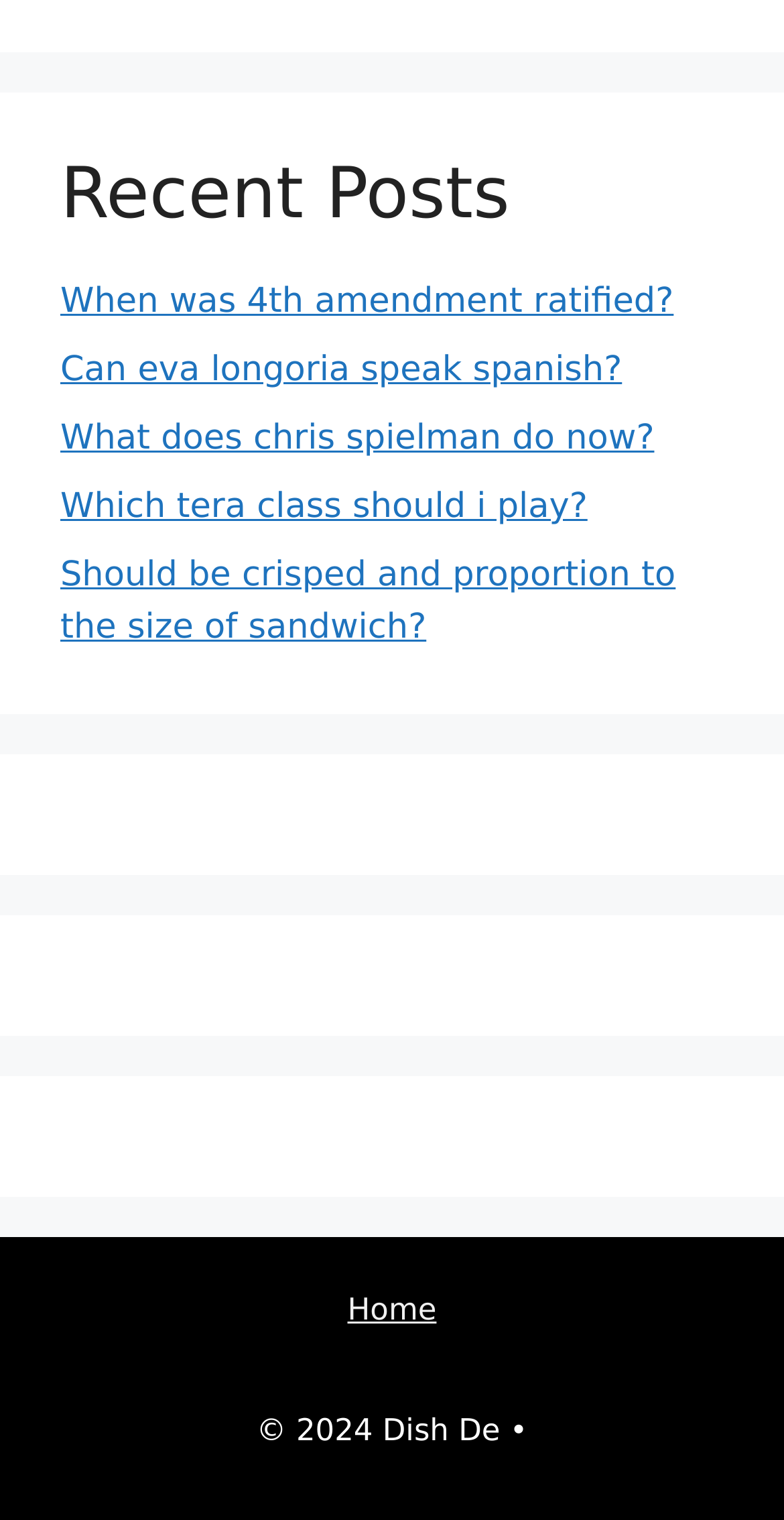What is the function of the 'Home' link?
Please use the image to provide a one-word or short phrase answer.

To navigate to the homepage